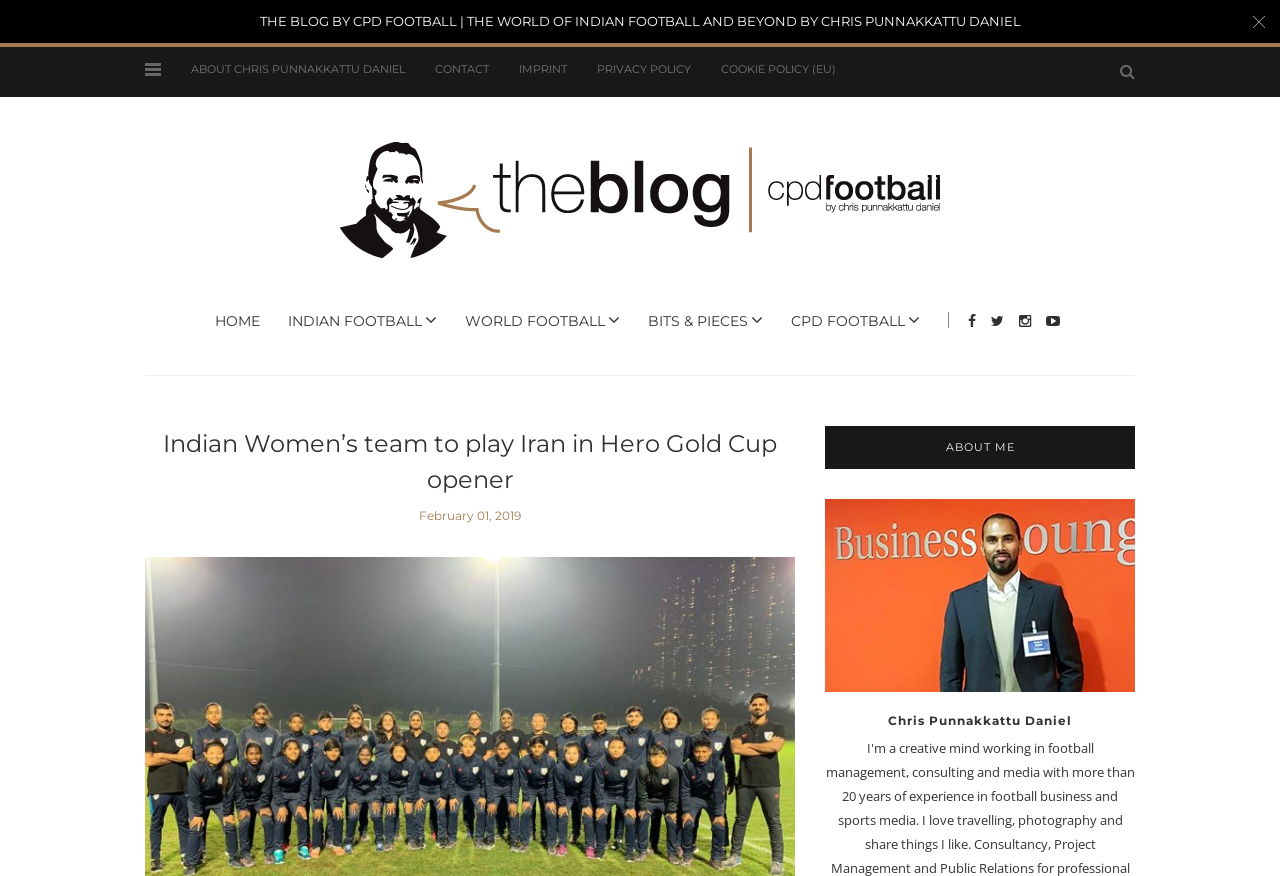Predict the bounding box for the UI component with the following description: "July 2018".

None